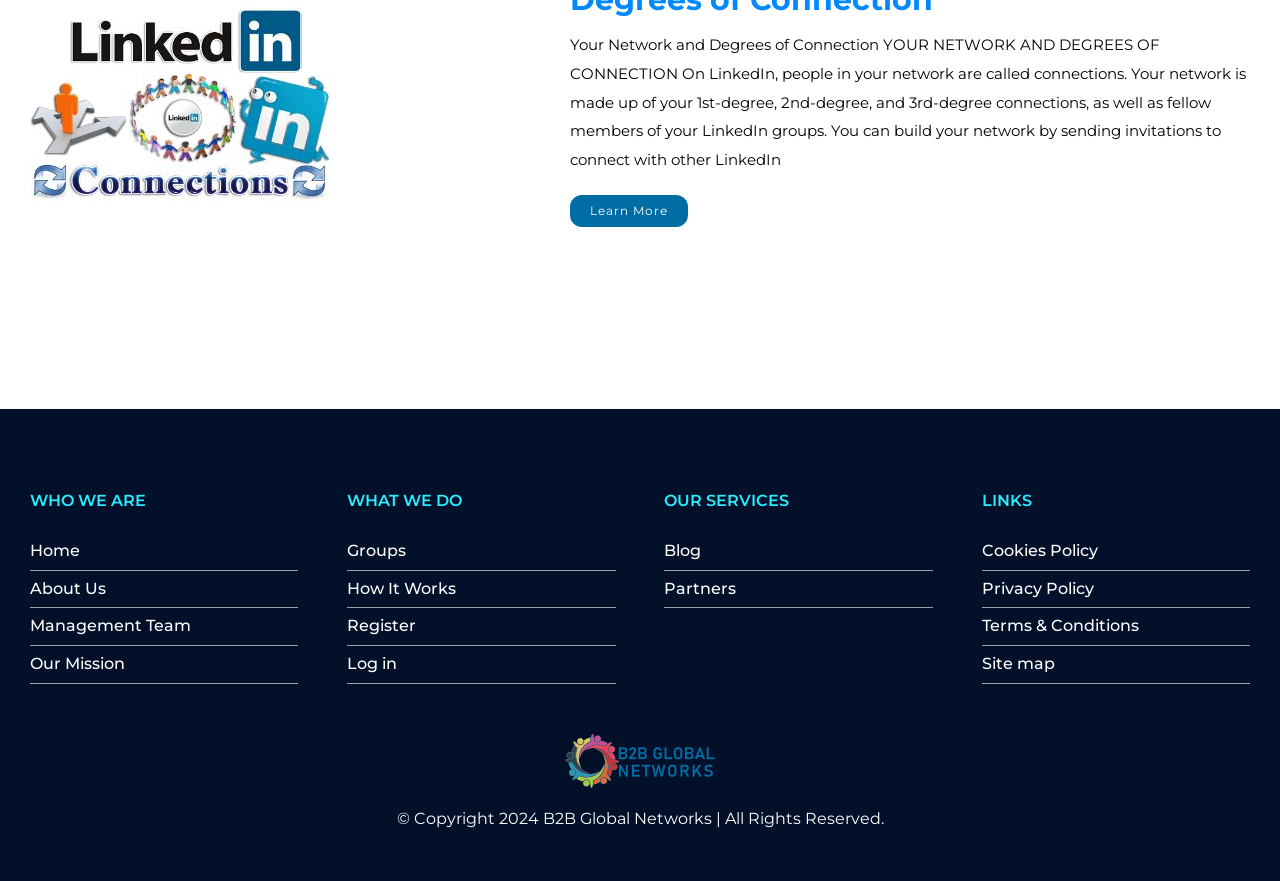Determine the bounding box coordinates of the clickable element to achieve the following action: 'Check the site map'. Provide the coordinates as four float values between 0 and 1, formatted as [left, top, right, bottom].

[0.767, 0.733, 0.977, 0.776]